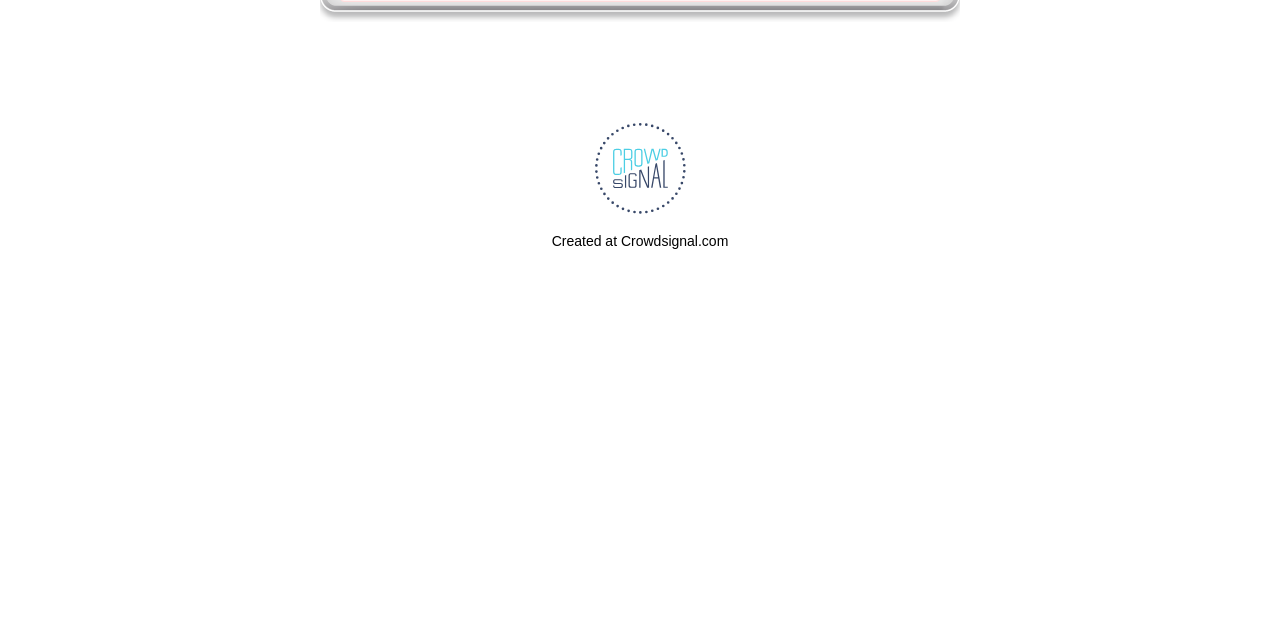For the element described, predict the bounding box coordinates as (top-left x, top-left y, bottom-right x, bottom-right y). All values should be between 0 and 1. Element description: parent_node: Created at Crowdsignal.com

[0.461, 0.335, 0.539, 0.36]